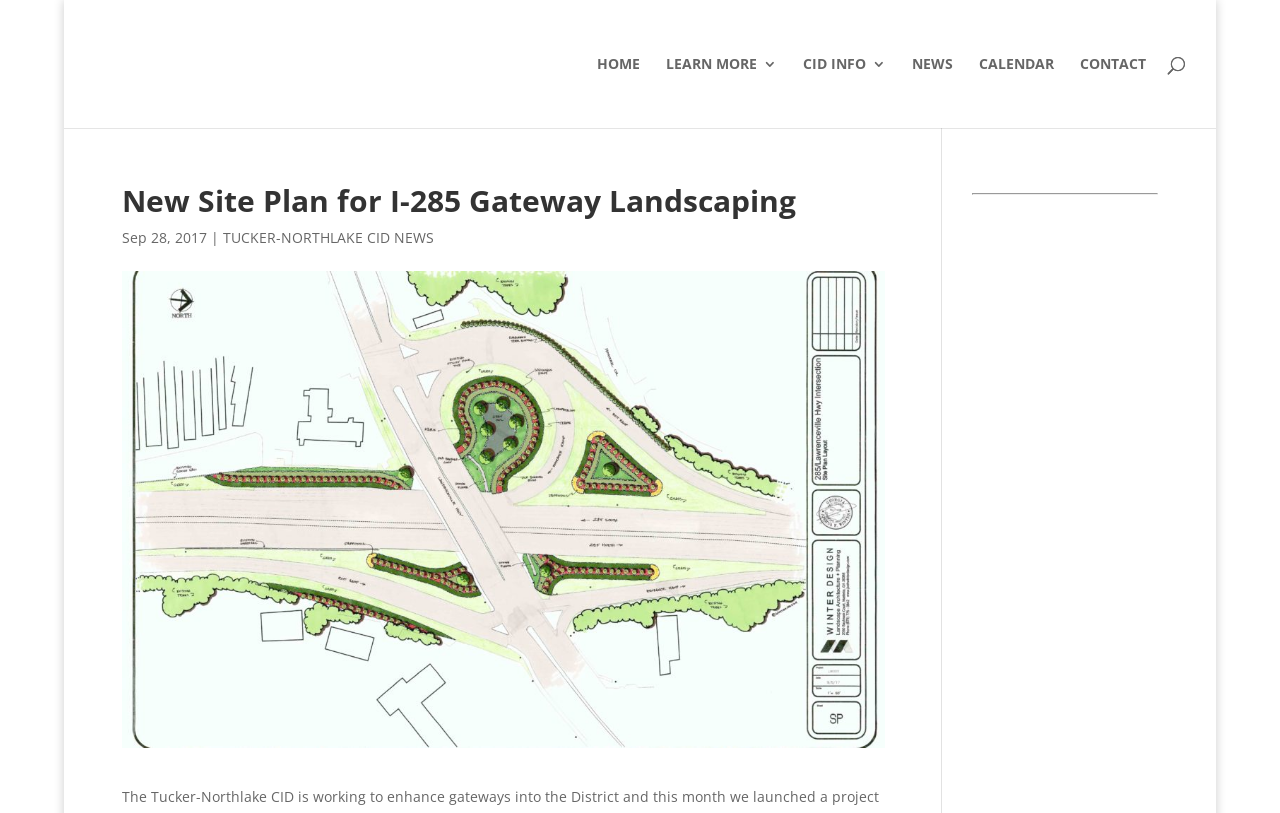Find the bounding box coordinates of the area to click in order to follow the instruction: "click HOME".

[0.466, 0.07, 0.5, 0.157]